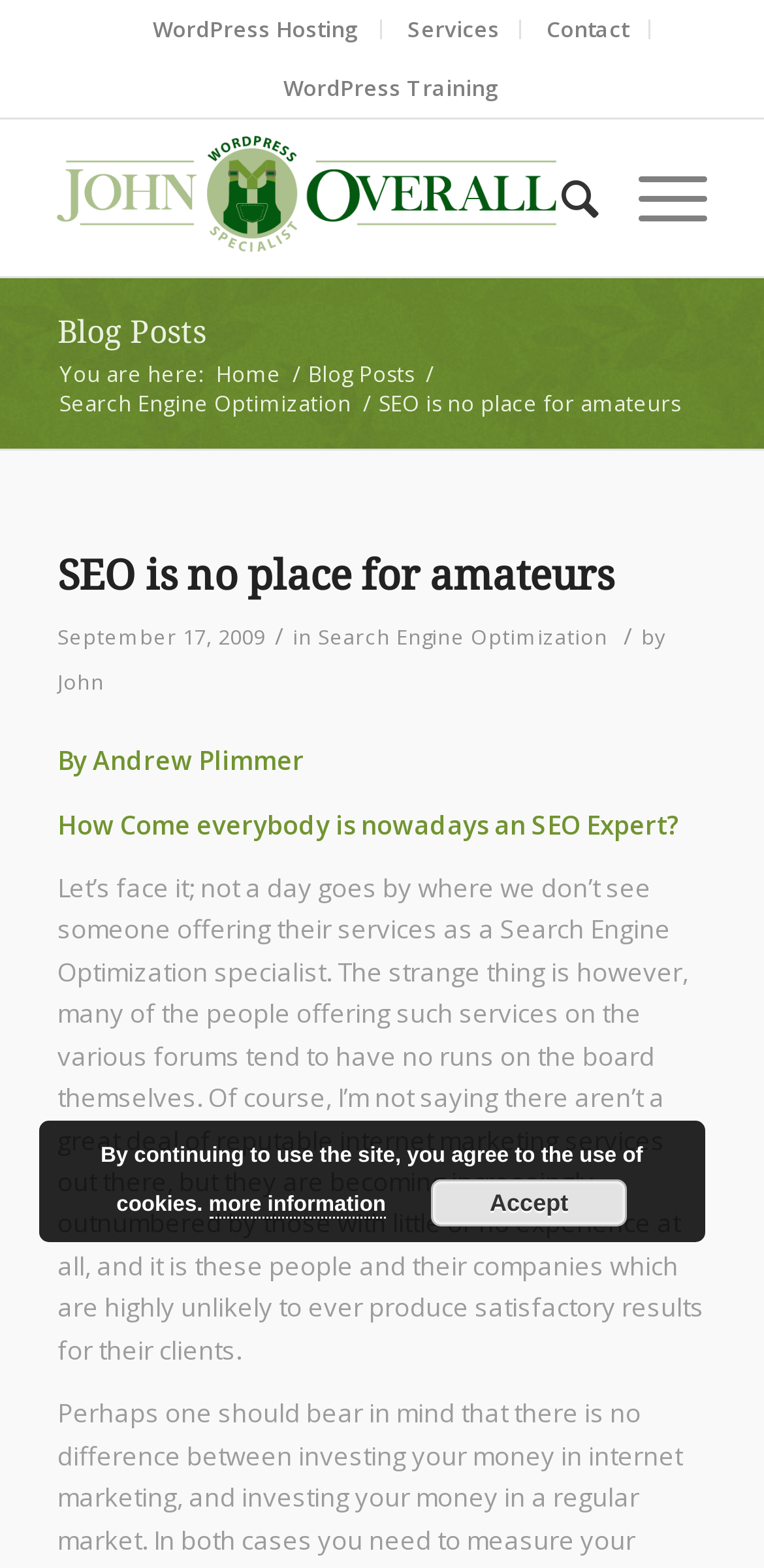Please identify the bounding box coordinates of the element that needs to be clicked to execute the following command: "Visit the WordPress Training page". Provide the bounding box using four float numbers between 0 and 1, formatted as [left, top, right, bottom].

[0.371, 0.037, 0.655, 0.074]